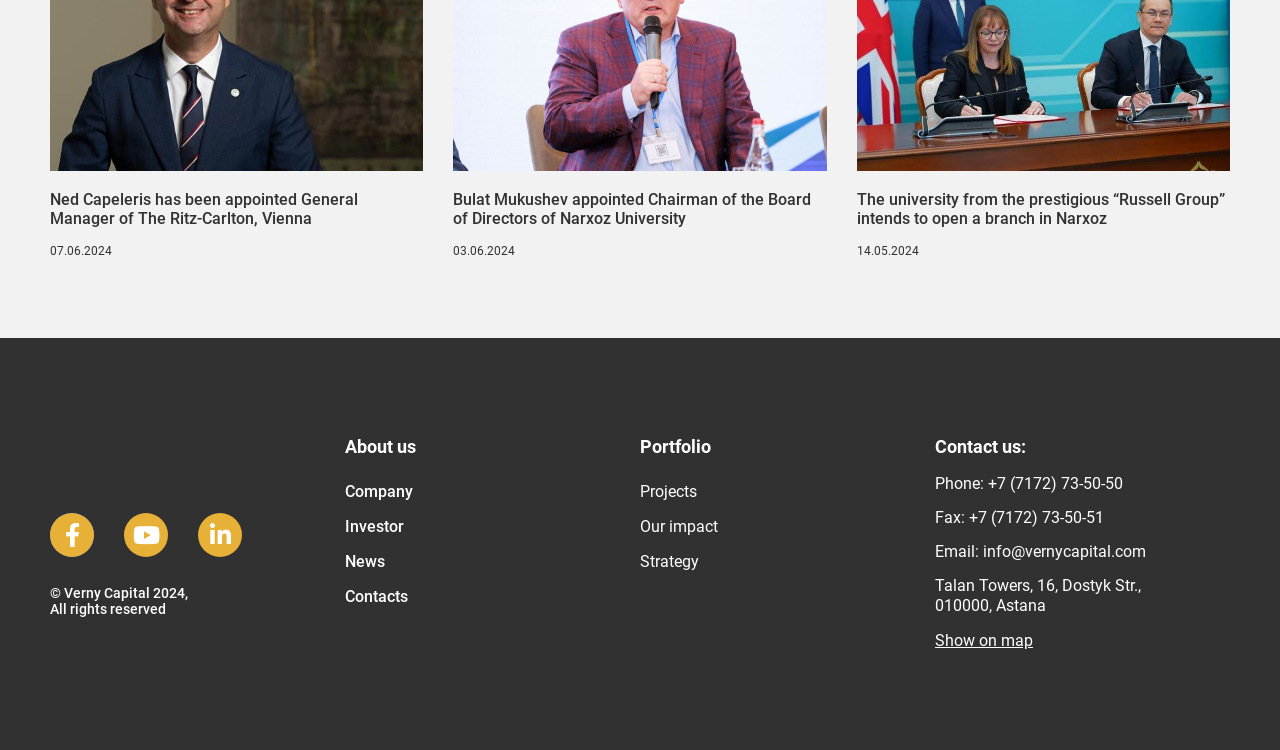Could you find the bounding box coordinates of the clickable area to complete this instruction: "Show location on map"?

[0.73, 0.841, 0.807, 0.866]